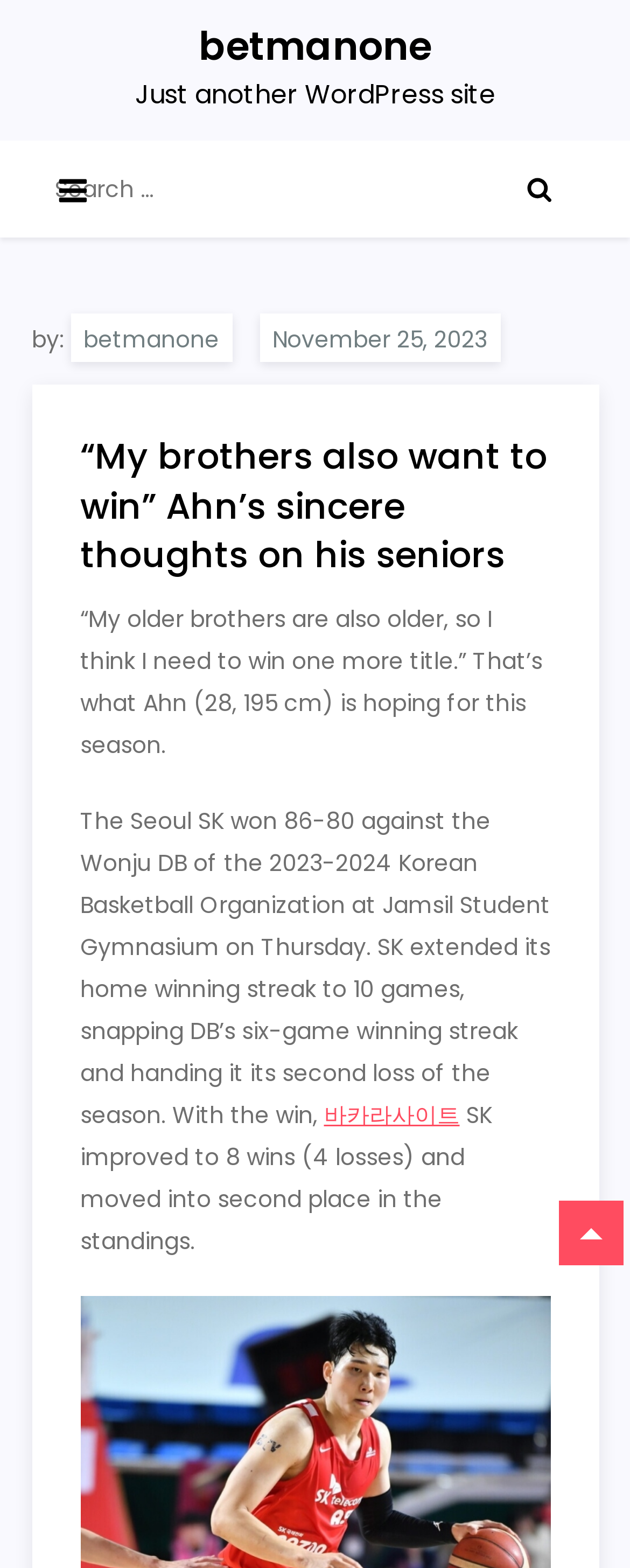Identify the bounding box coordinates for the region to click in order to carry out this instruction: "Share the article". Provide the coordinates using four float numbers between 0 and 1, formatted as [left, top, right, bottom].

None